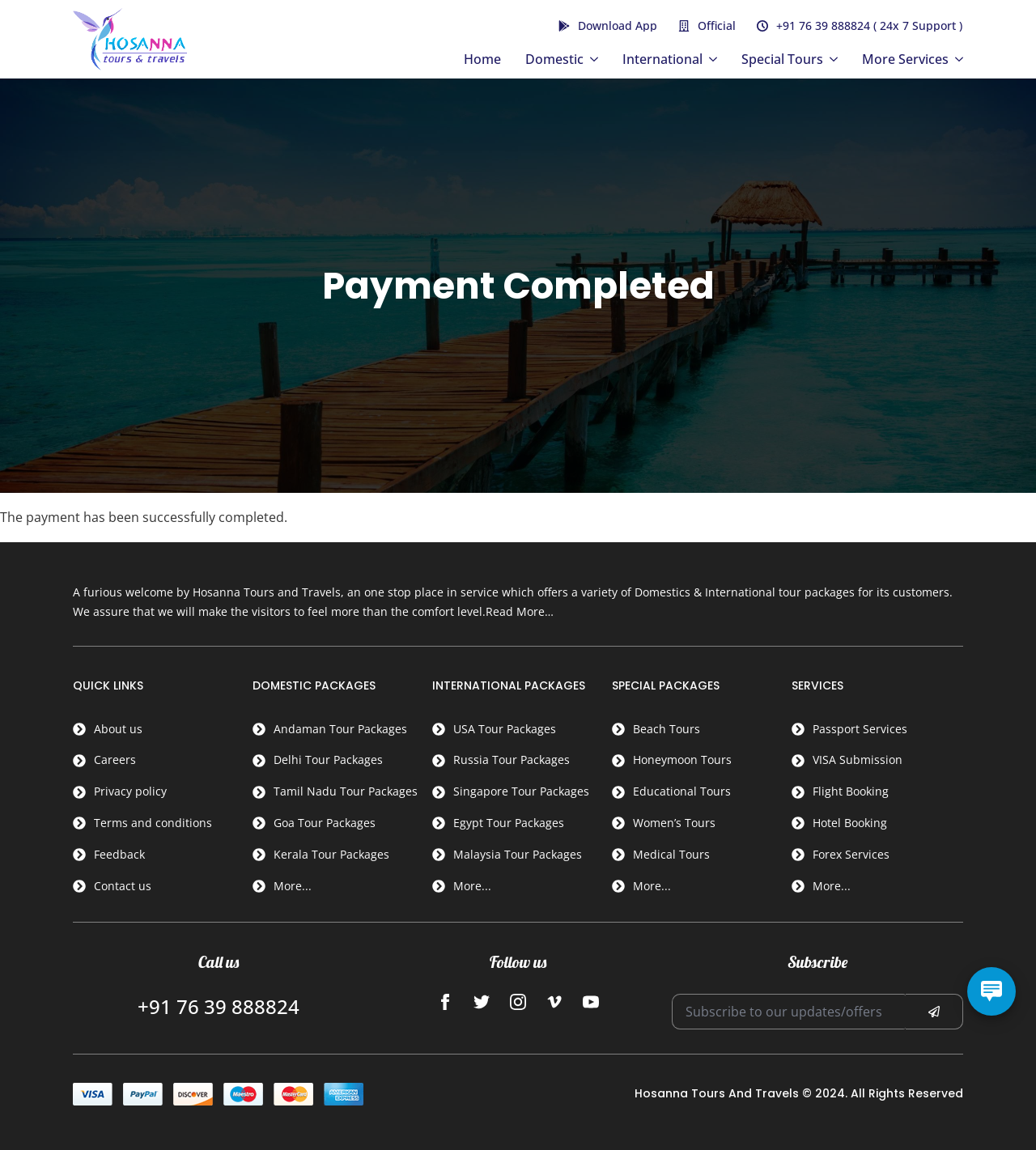Please determine the bounding box coordinates of the section I need to click to accomplish this instruction: "Click on Domestic".

[0.507, 0.039, 0.563, 0.057]